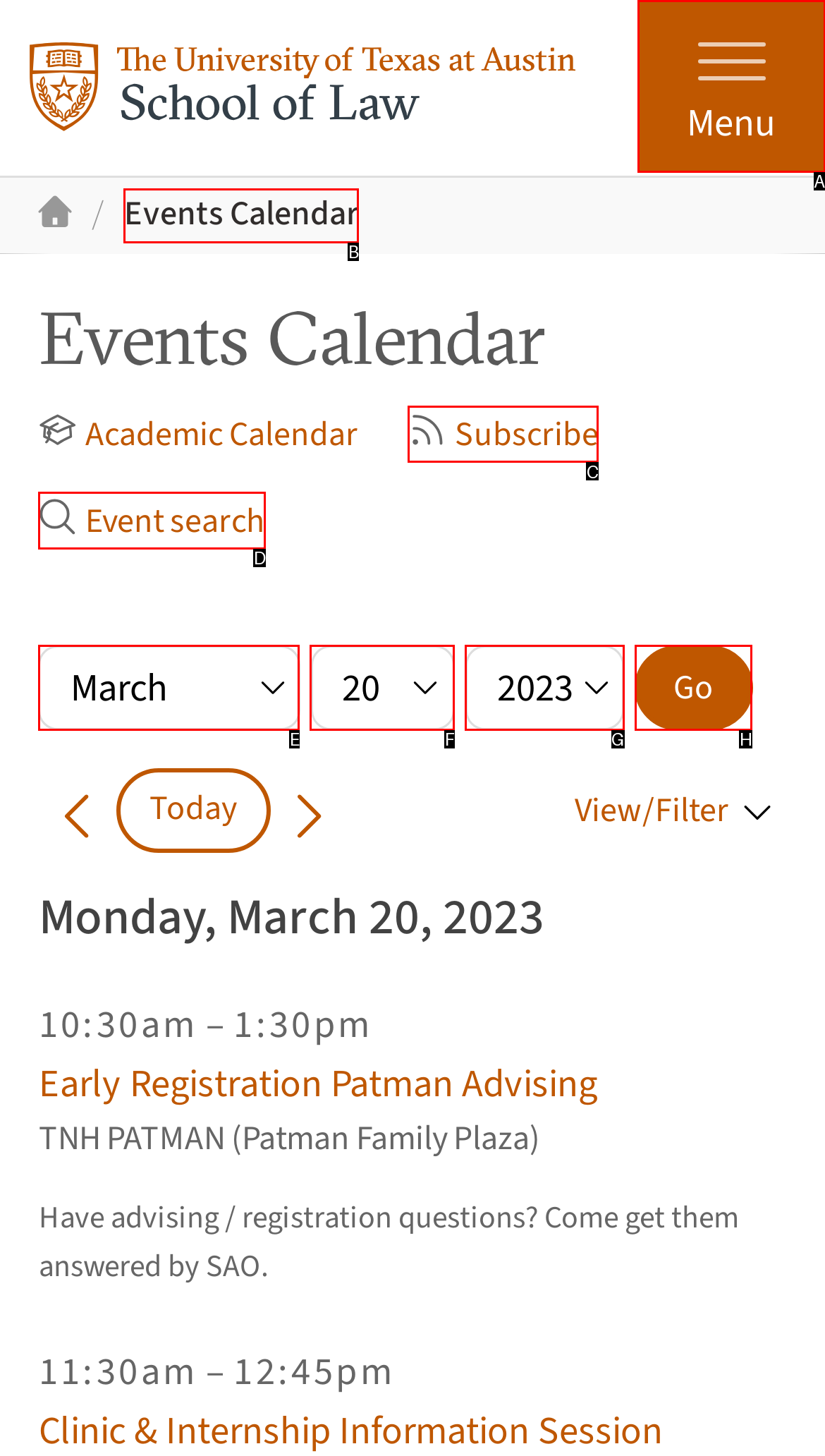Which choice should you pick to execute the task: Search for events
Respond with the letter associated with the correct option only.

D